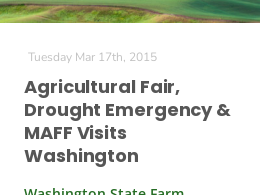Answer the following in one word or a short phrase: 
Who organized the Agricultural Fair?

Ag and commodity groups